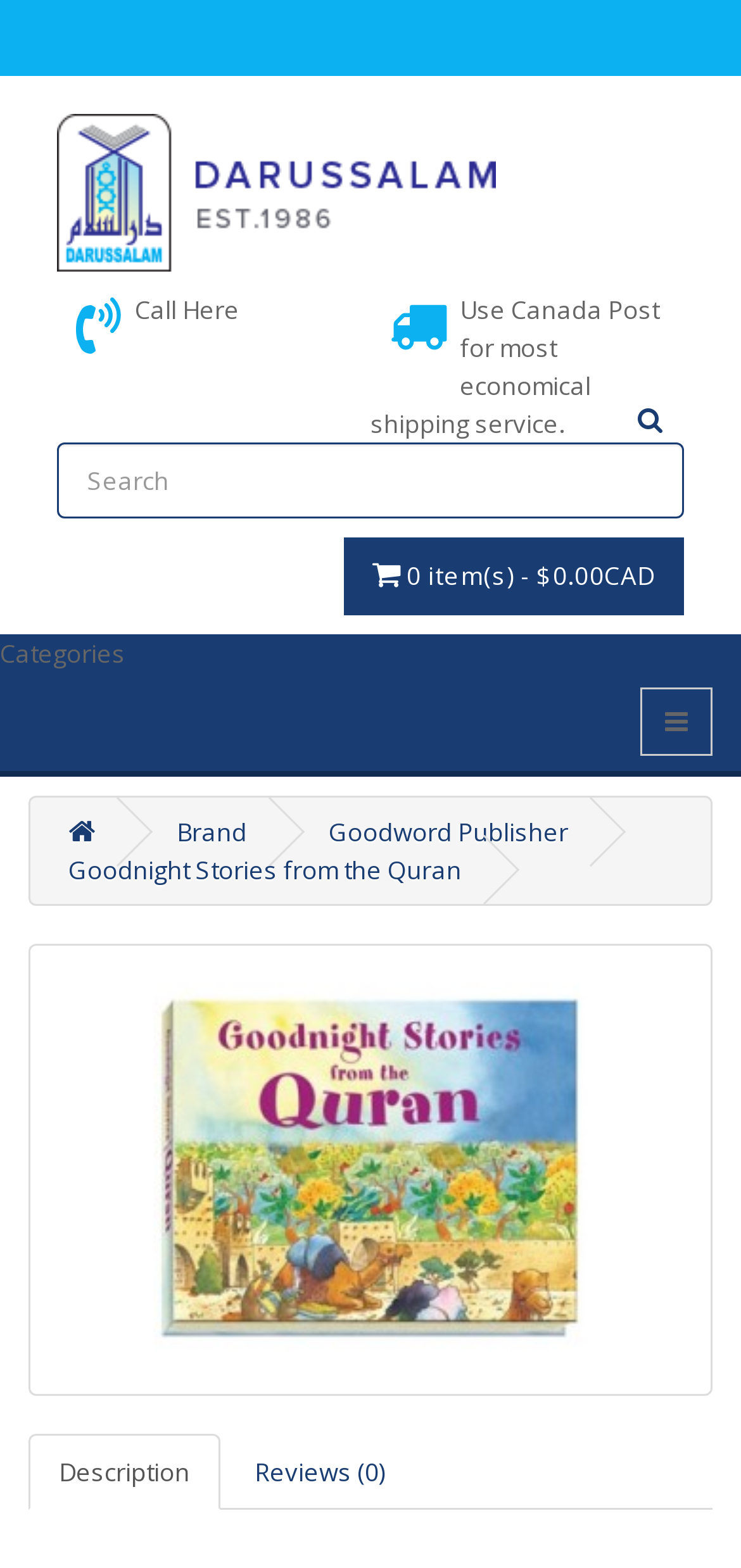Determine the bounding box coordinates for the clickable element to execute this instruction: "Visit DARUSSALAM CANADA STORE". Provide the coordinates as four float numbers between 0 and 1, i.e., [left, top, right, bottom].

[0.077, 0.073, 0.923, 0.173]